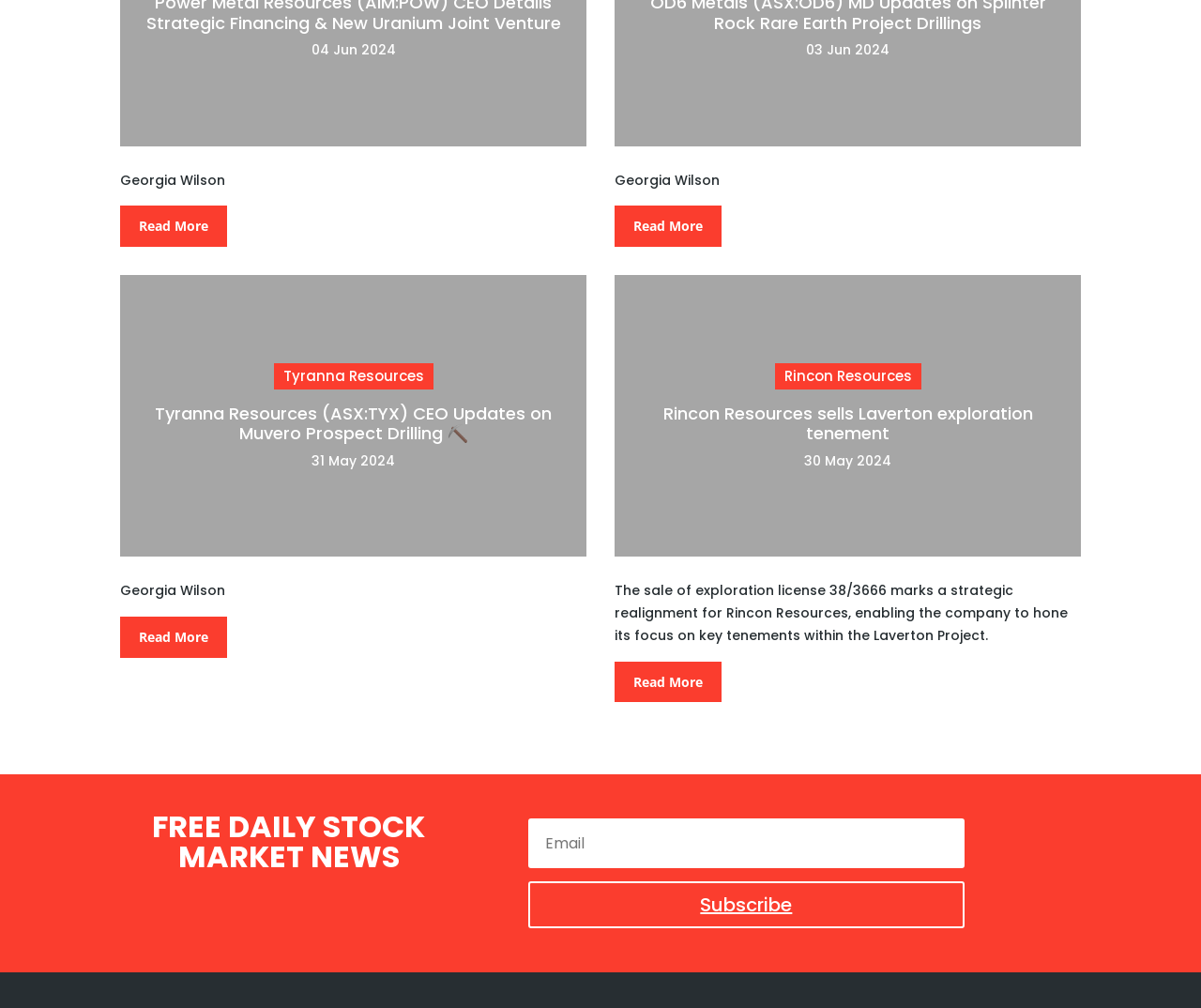Locate and provide the bounding box coordinates for the HTML element that matches this description: "Privacy Policy".

[0.522, 0.958, 0.599, 0.977]